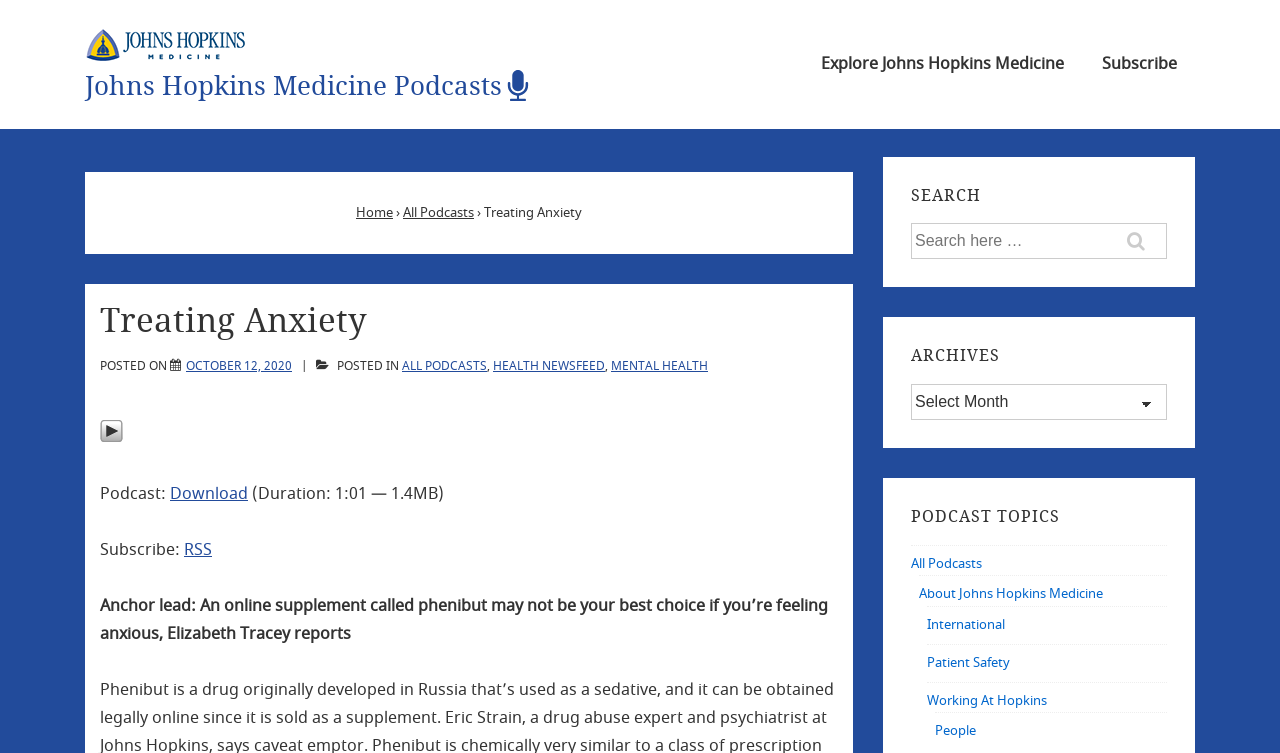Can you find the bounding box coordinates for the element that needs to be clicked to execute this instruction: "Play the 'Treating Anxiety' podcast"? The coordinates should be given as four float numbers between 0 and 1, i.e., [left, top, right, bottom].

[0.078, 0.566, 0.096, 0.598]